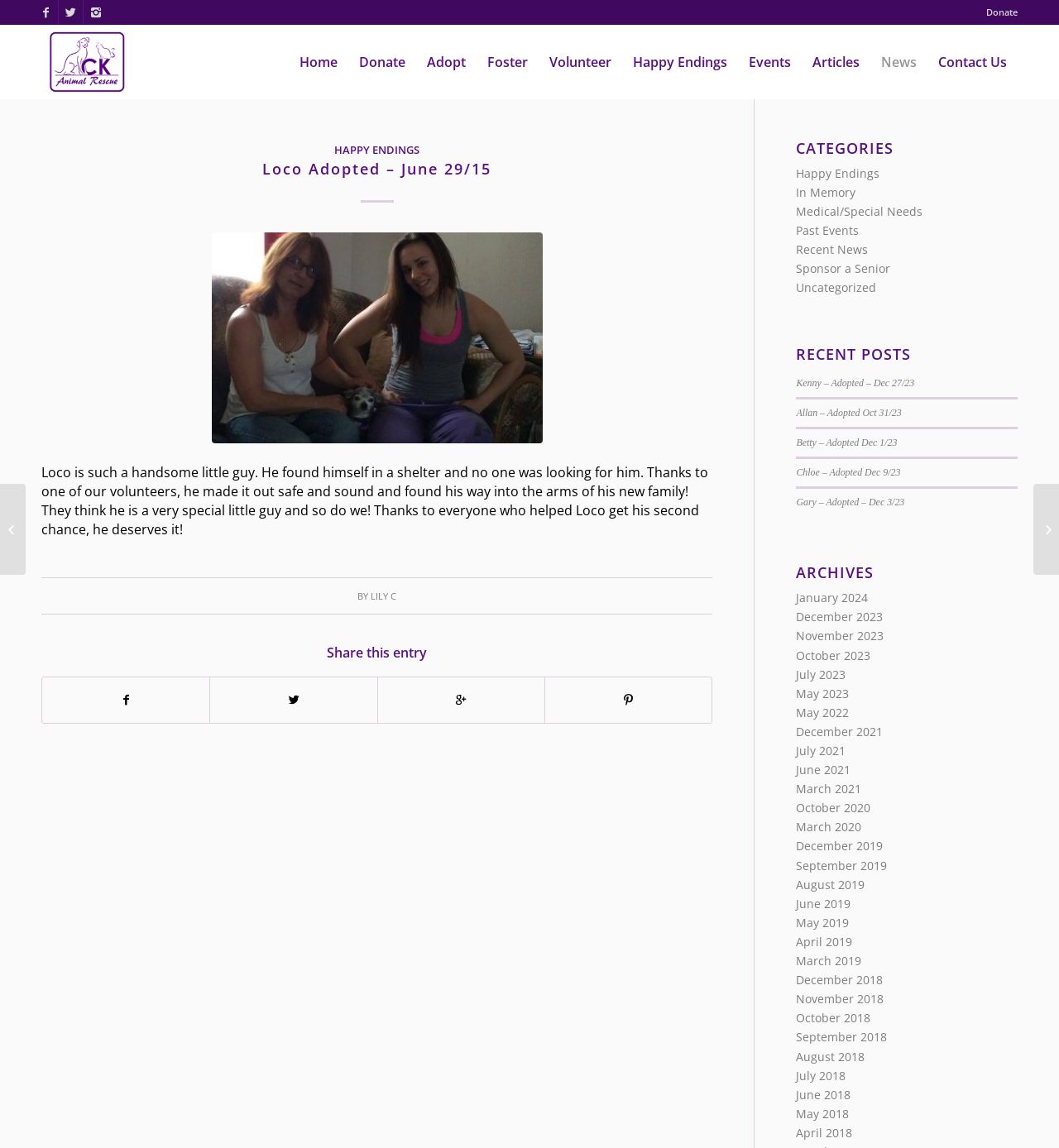Find the bounding box coordinates of the clickable element required to execute the following instruction: "Click on Donate". Provide the coordinates as four float numbers between 0 and 1, i.e., [left, top, right, bottom].

[0.931, 0.0, 0.961, 0.021]